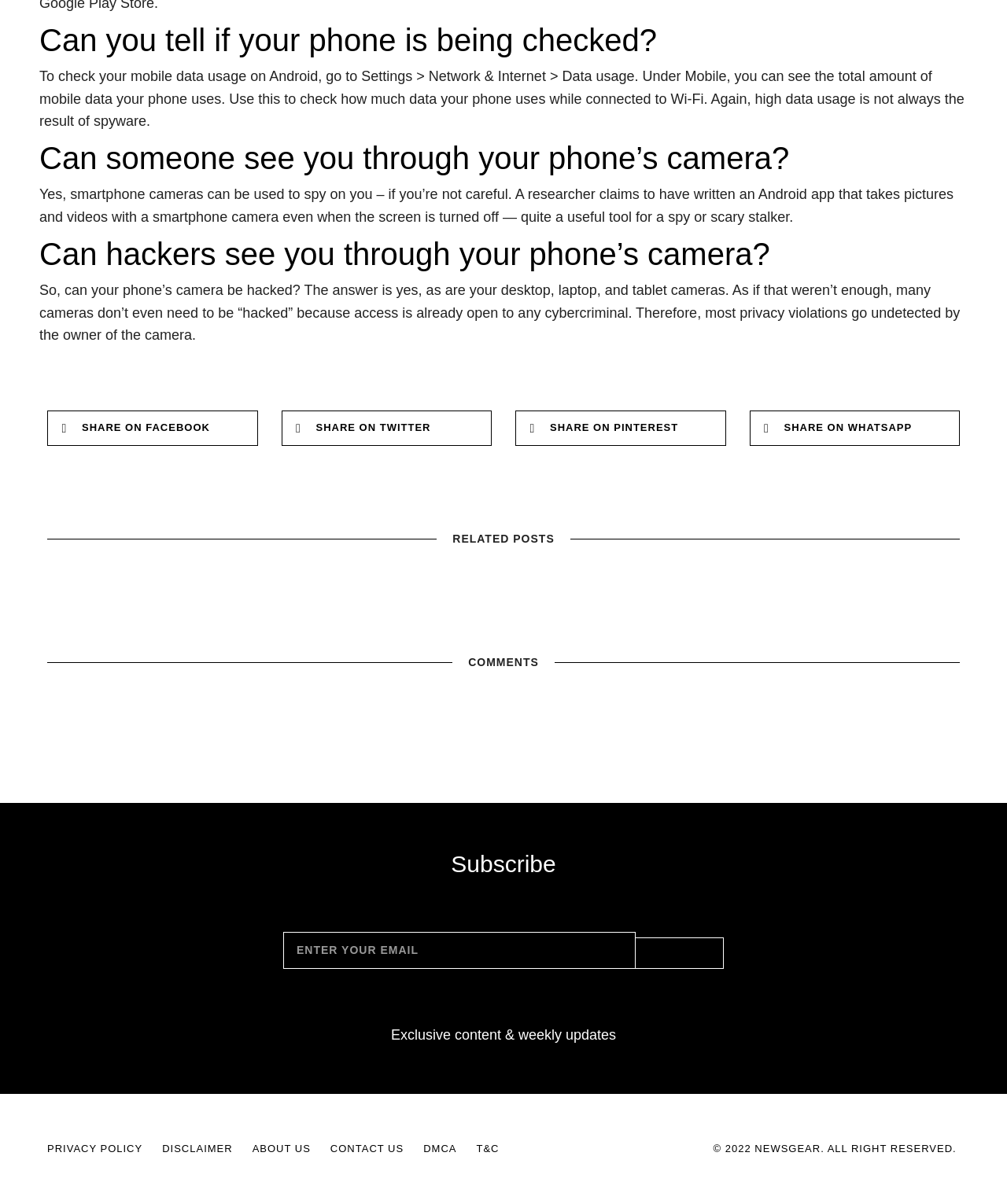Identify the bounding box of the HTML element described as: "Privacy Policy".

[0.047, 0.949, 0.142, 0.959]